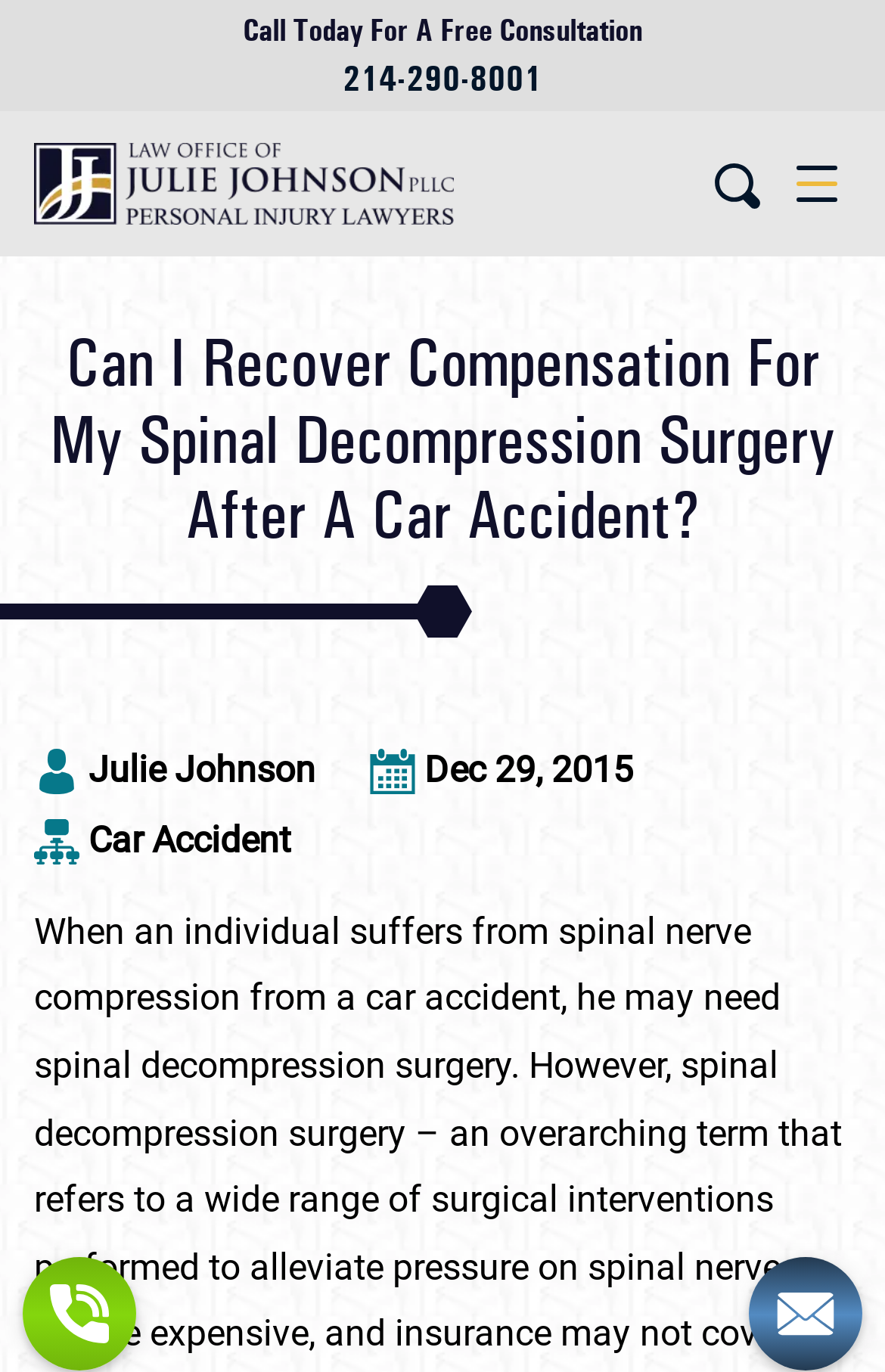Respond to the question below with a concise word or phrase:
What is the name of the attorney?

Julie Johnson